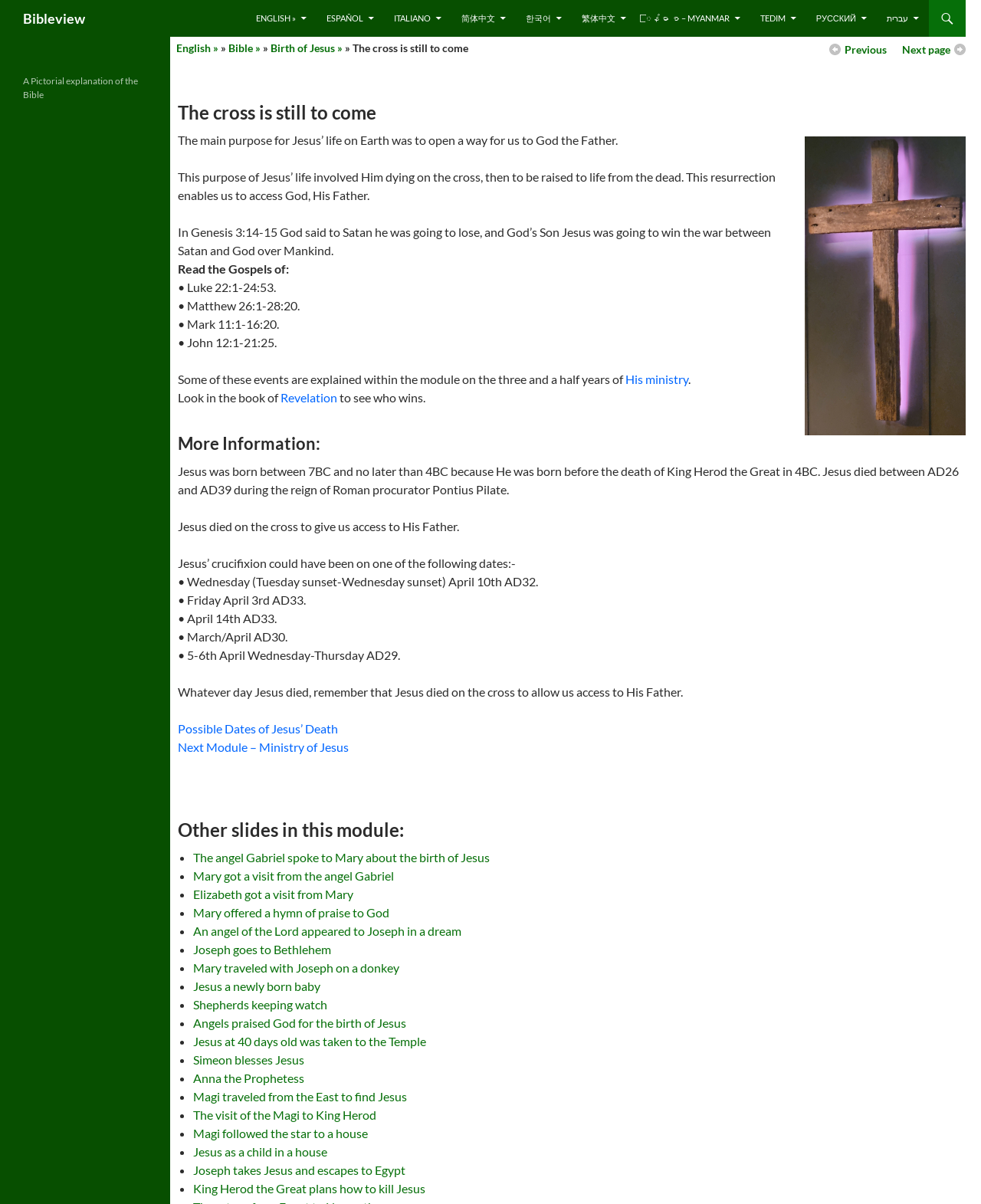Based on the element description "Joseph goes to Bethlehem", predict the bounding box coordinates of the UI element.

[0.197, 0.782, 0.338, 0.794]